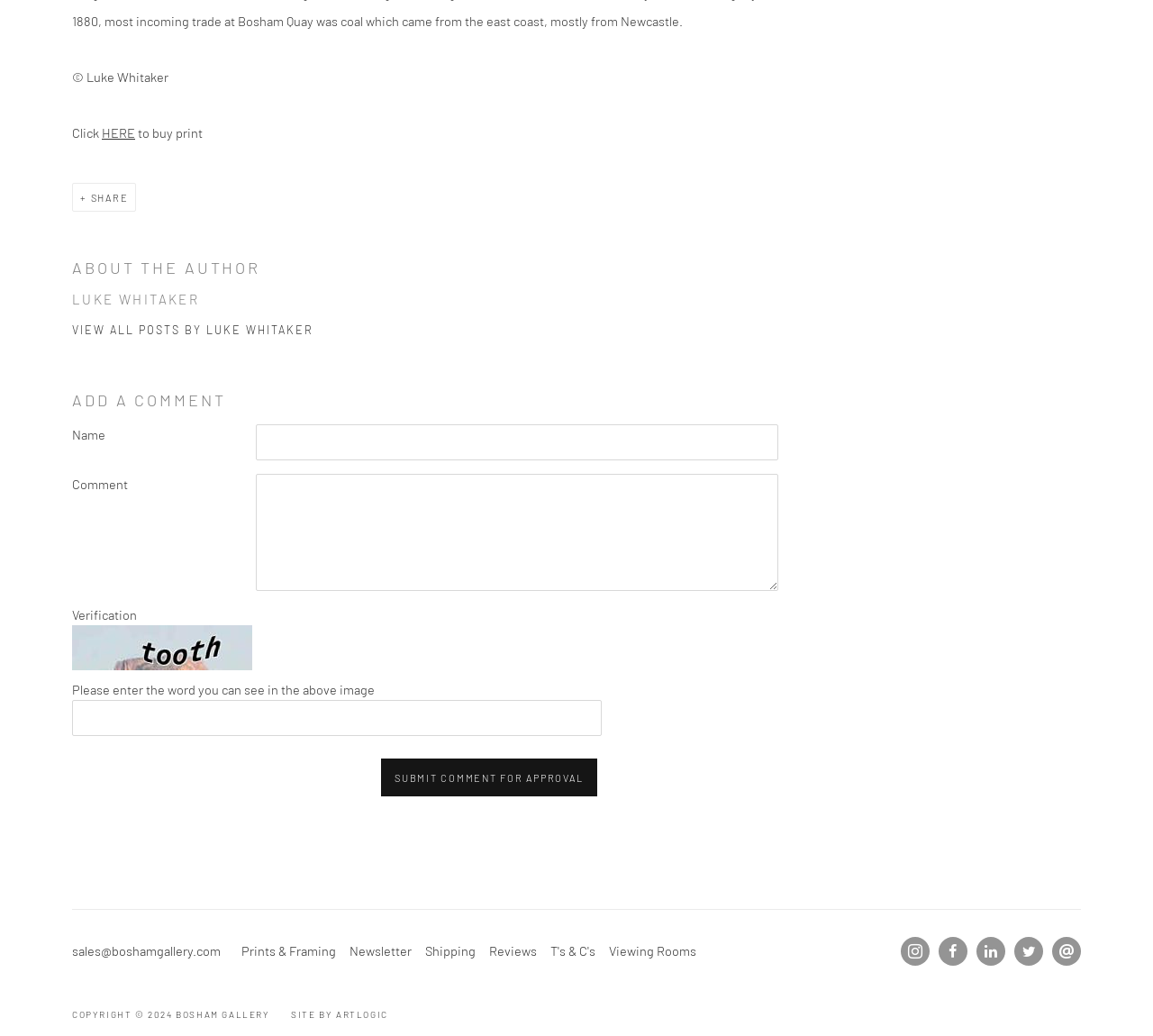Provide the bounding box coordinates of the HTML element described by the text: "Submit comment for approval".

[0.33, 0.732, 0.518, 0.769]